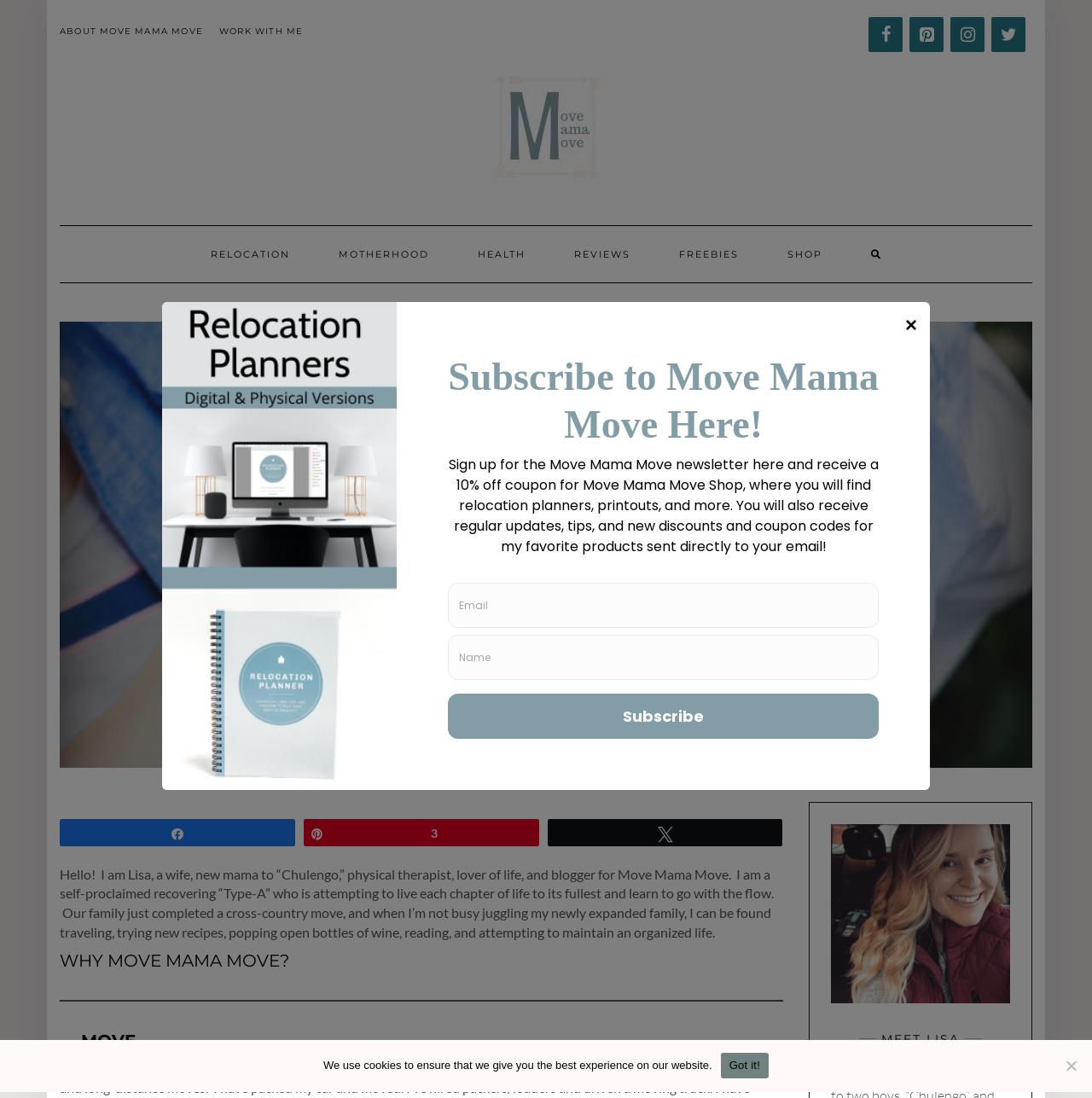Locate the bounding box coordinates of the area where you should click to accomplish the instruction: "Open the RELOCATION link".

[0.171, 0.206, 0.286, 0.257]